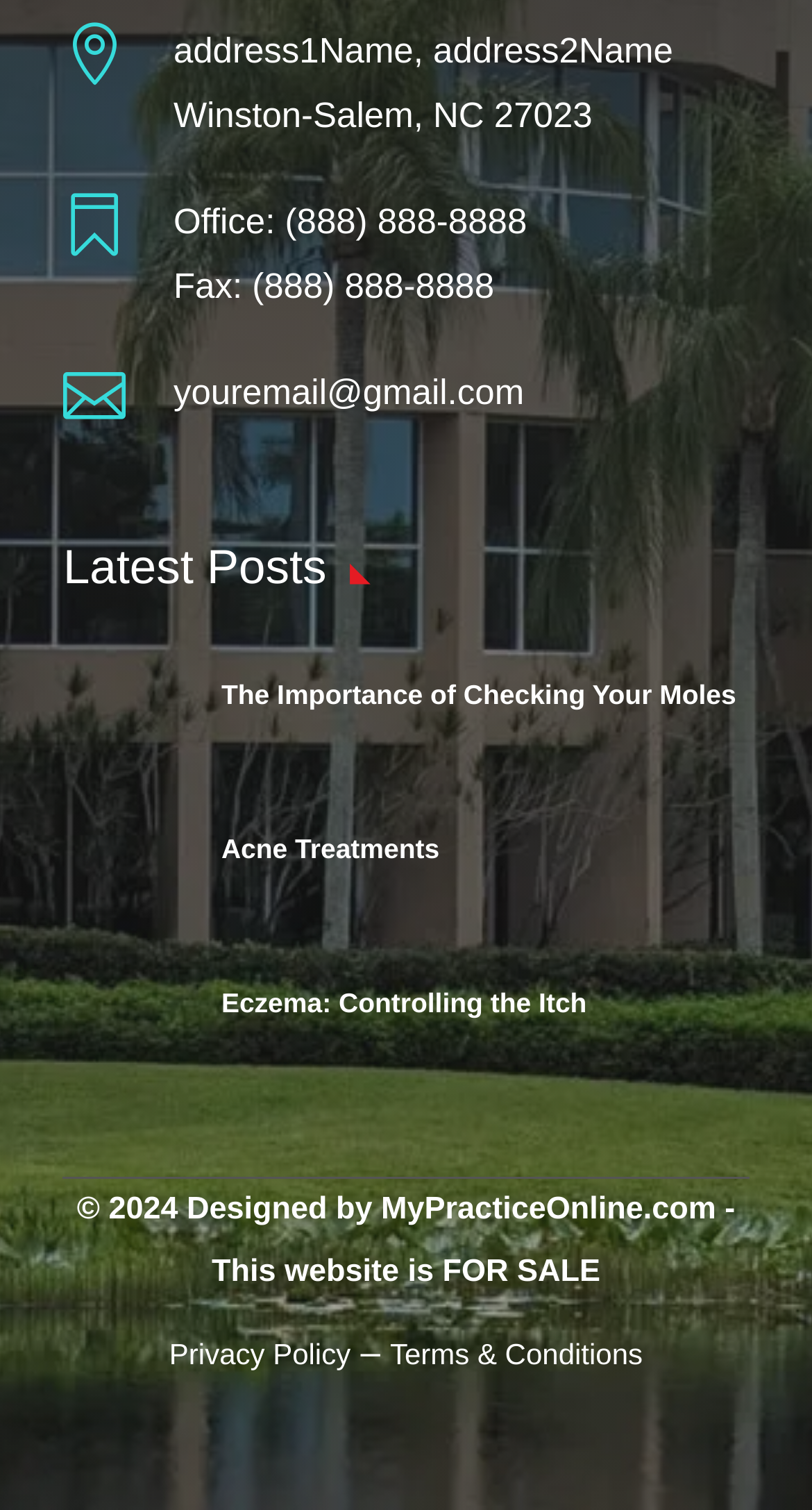Identify the bounding box coordinates for the UI element described as follows: "youremail@gmail.com". Ensure the coordinates are four float numbers between 0 and 1, formatted as [left, top, right, bottom].

[0.214, 0.247, 0.645, 0.274]